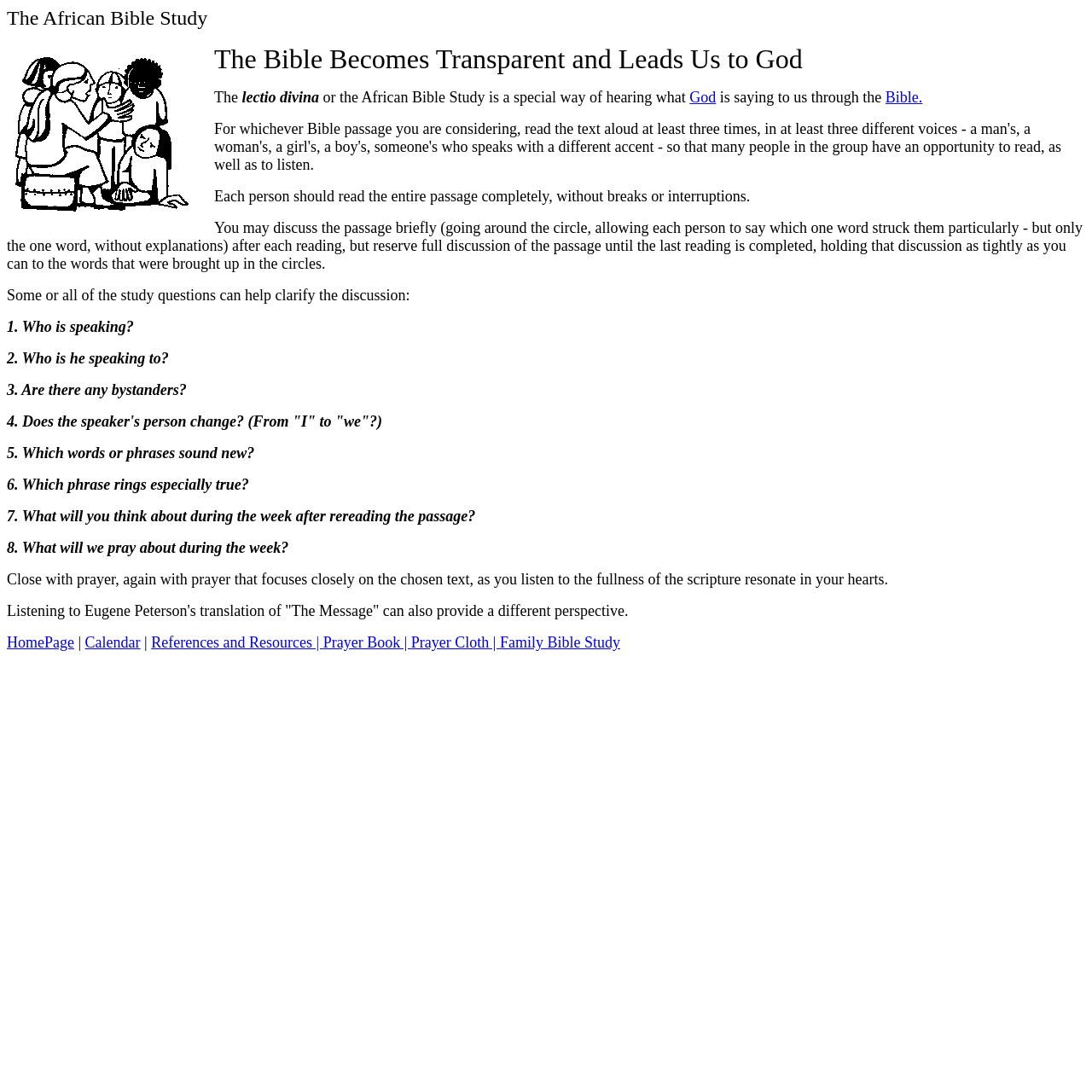Could you locate the bounding box coordinates for the section that should be clicked to accomplish this task: "access Family Bible Study".

[0.458, 0.58, 0.568, 0.596]